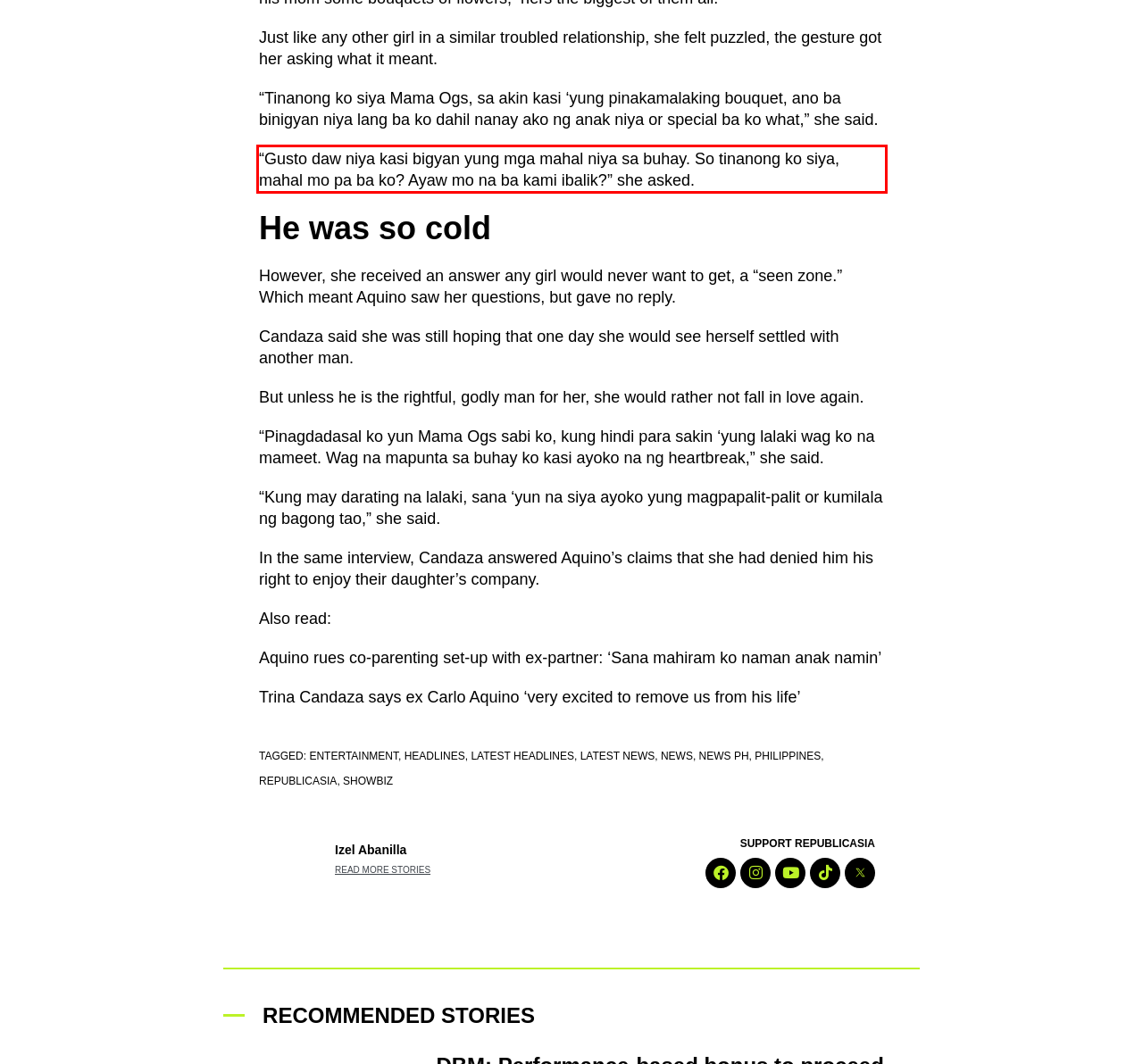Identify and extract the text within the red rectangle in the screenshot of the webpage.

“Gusto daw niya kasi bigyan yung mga mahal niya sa buhay. So tinanong ko siya, mahal mo pa ba ko? Ayaw mo na ba kami ibalik?” she asked.